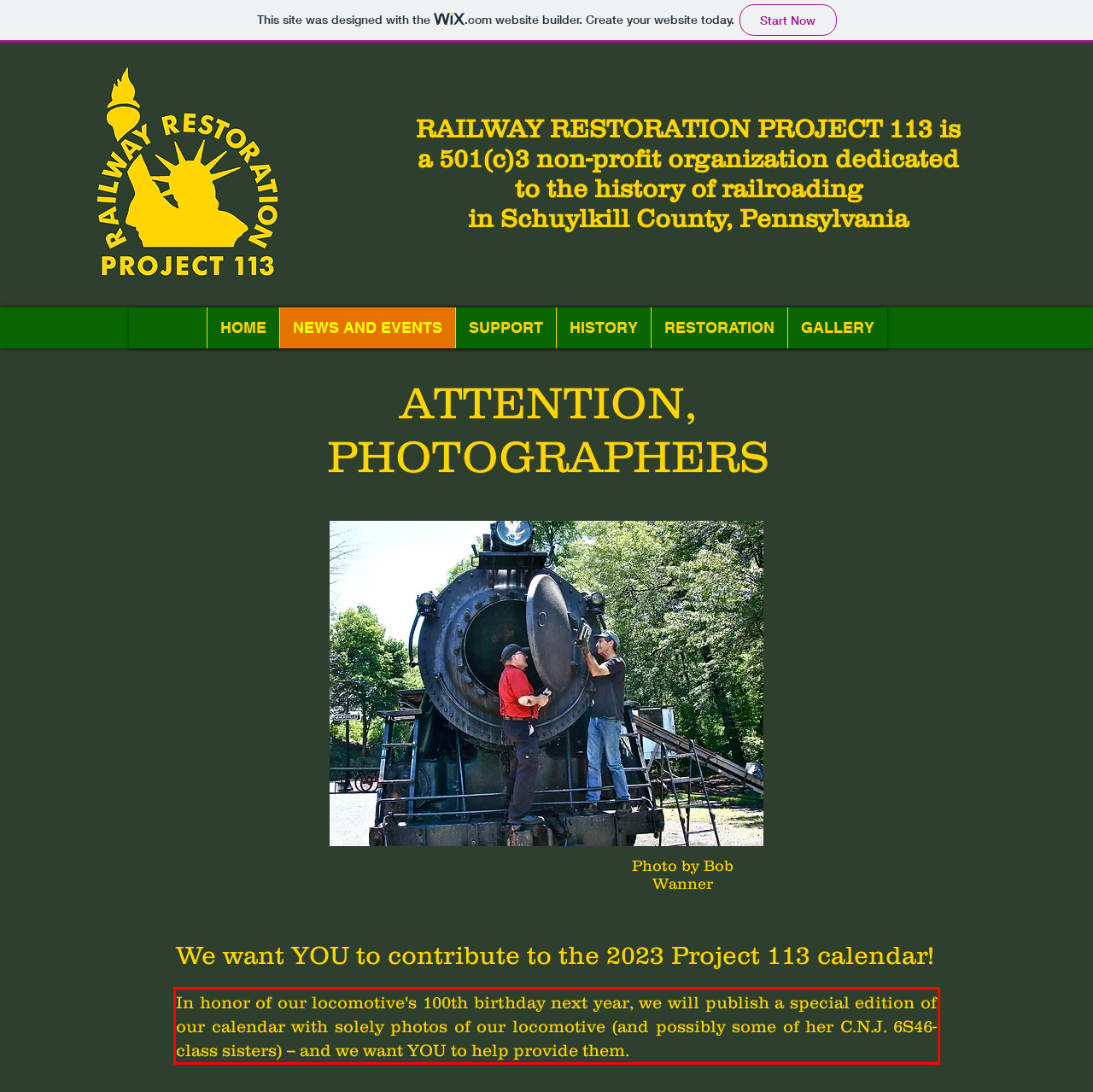You are given a screenshot showing a webpage with a red bounding box. Perform OCR to capture the text within the red bounding box.

In honor of our locomotive's 100th birthday next year, we will publish a special edition of our calendar with solely photos of our locomotive (and possibly some of her C.N.J. 6S46-class sisters) -- and we want YOU to help provide them.